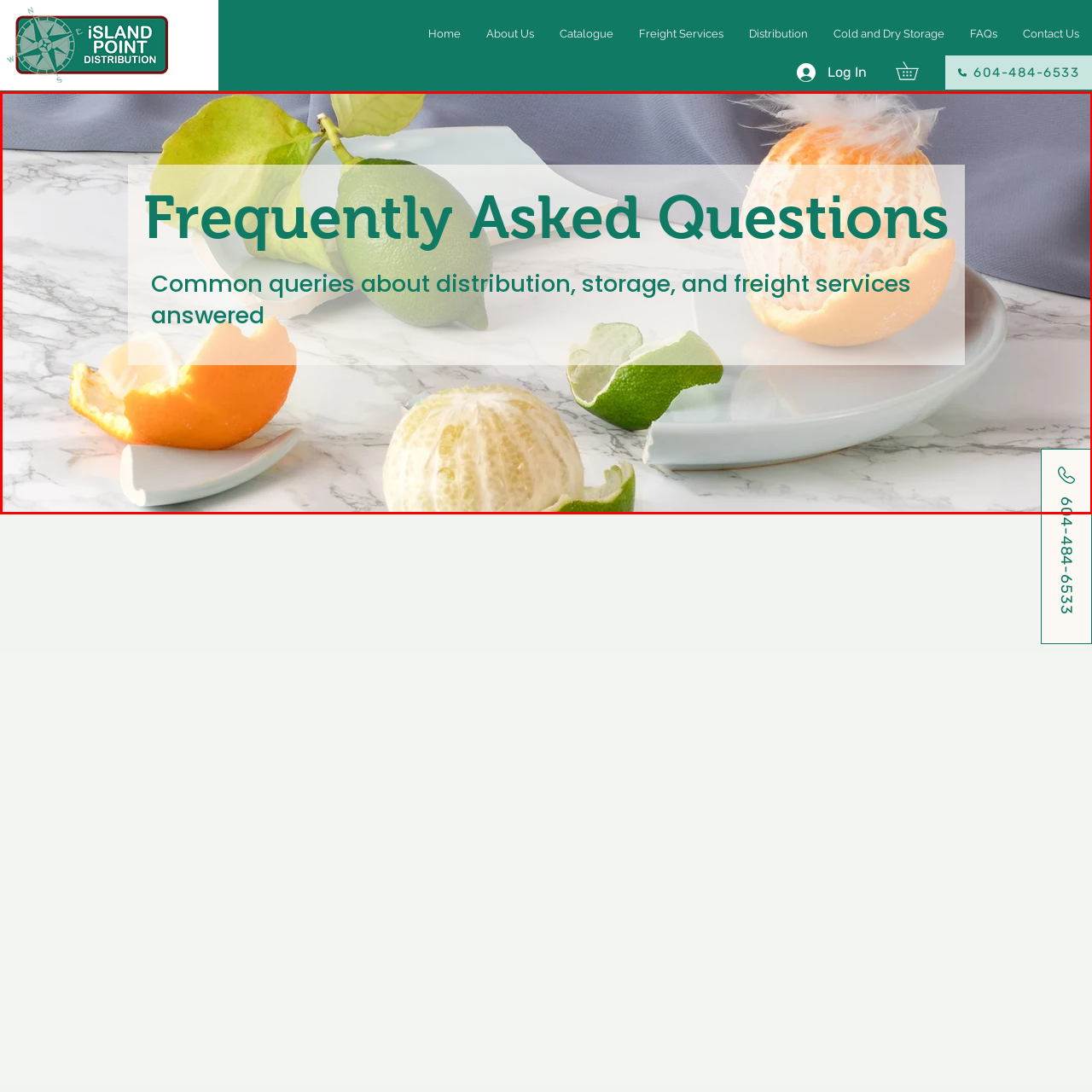Give an in-depth description of the picture inside the red marked area.

The image features a visually appealing display of citrus fruits, including an orange, lime, and lemon, arranged on a light-colored marble surface. The fruits are partially peeled, showcasing their vibrant colors and textures. Overlaying the composition, the text "Frequently Asked Questions" is prominently displayed in a bold, teal font, emphasizing its importance. Below this heading, a subtitle reads "Common queries about distribution, storage, and freight services answered," indicating the context of the information presented. The overall aesthetic combines freshness with clarity, aligning with the theme of addressing common inquiries in the realm of distribution and storage.